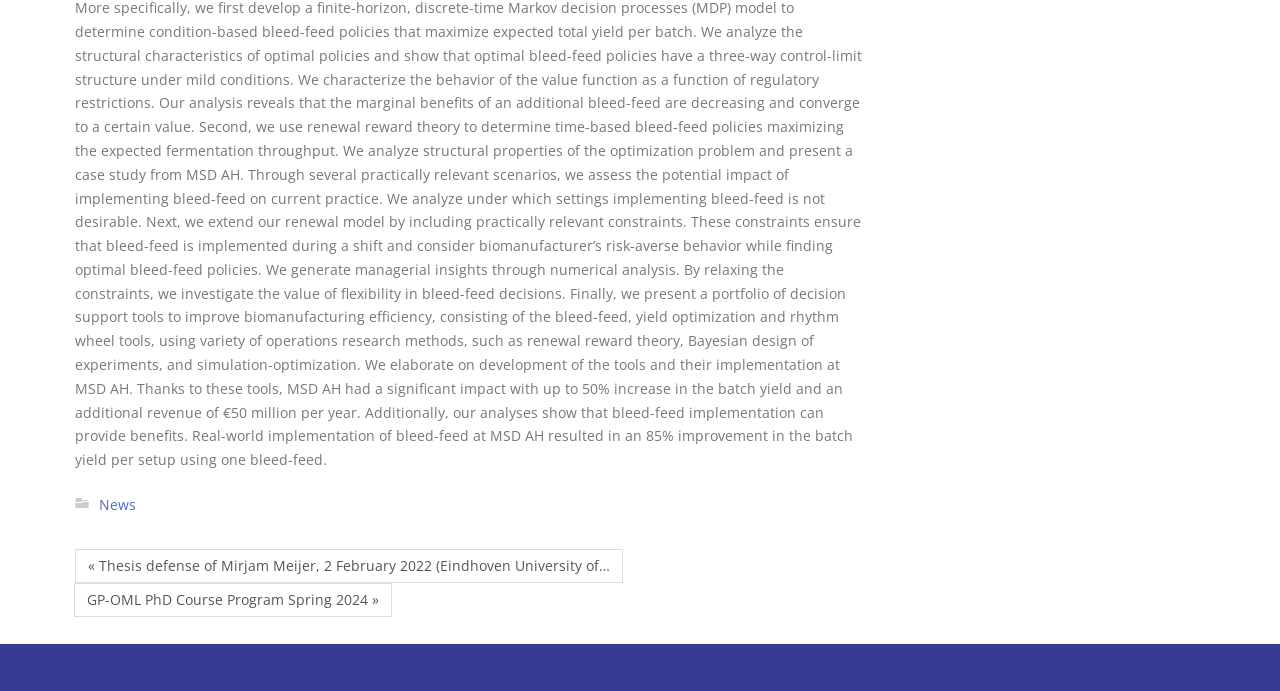Find the bounding box of the web element that fits this description: "alt="STA d.o.o. Ljubljana"".

None